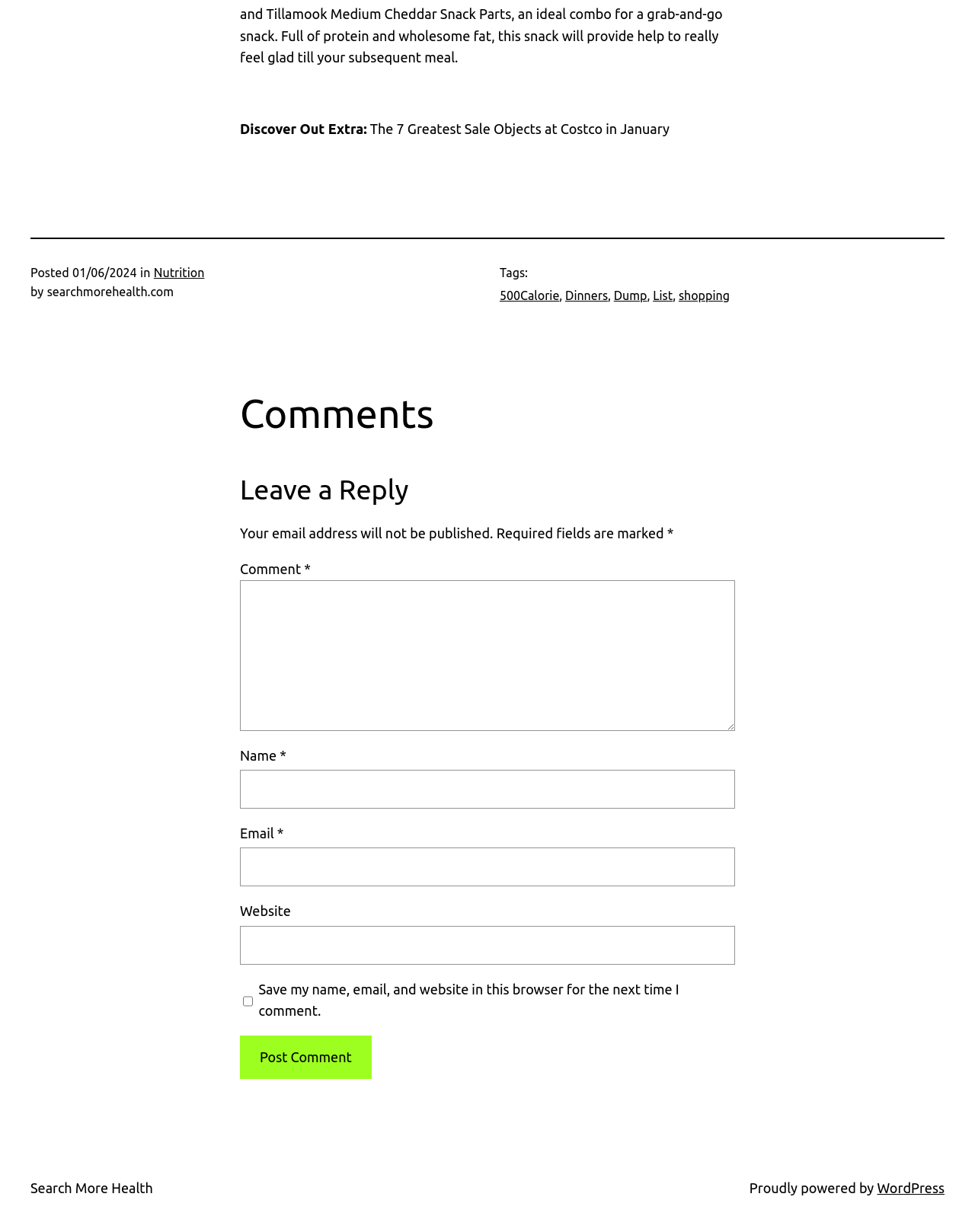Identify the bounding box coordinates of the clickable region necessary to fulfill the following instruction: "Enter your name in the 'Name' field". The bounding box coordinates should be four float numbers between 0 and 1, i.e., [left, top, right, bottom].

[0.246, 0.625, 0.754, 0.656]